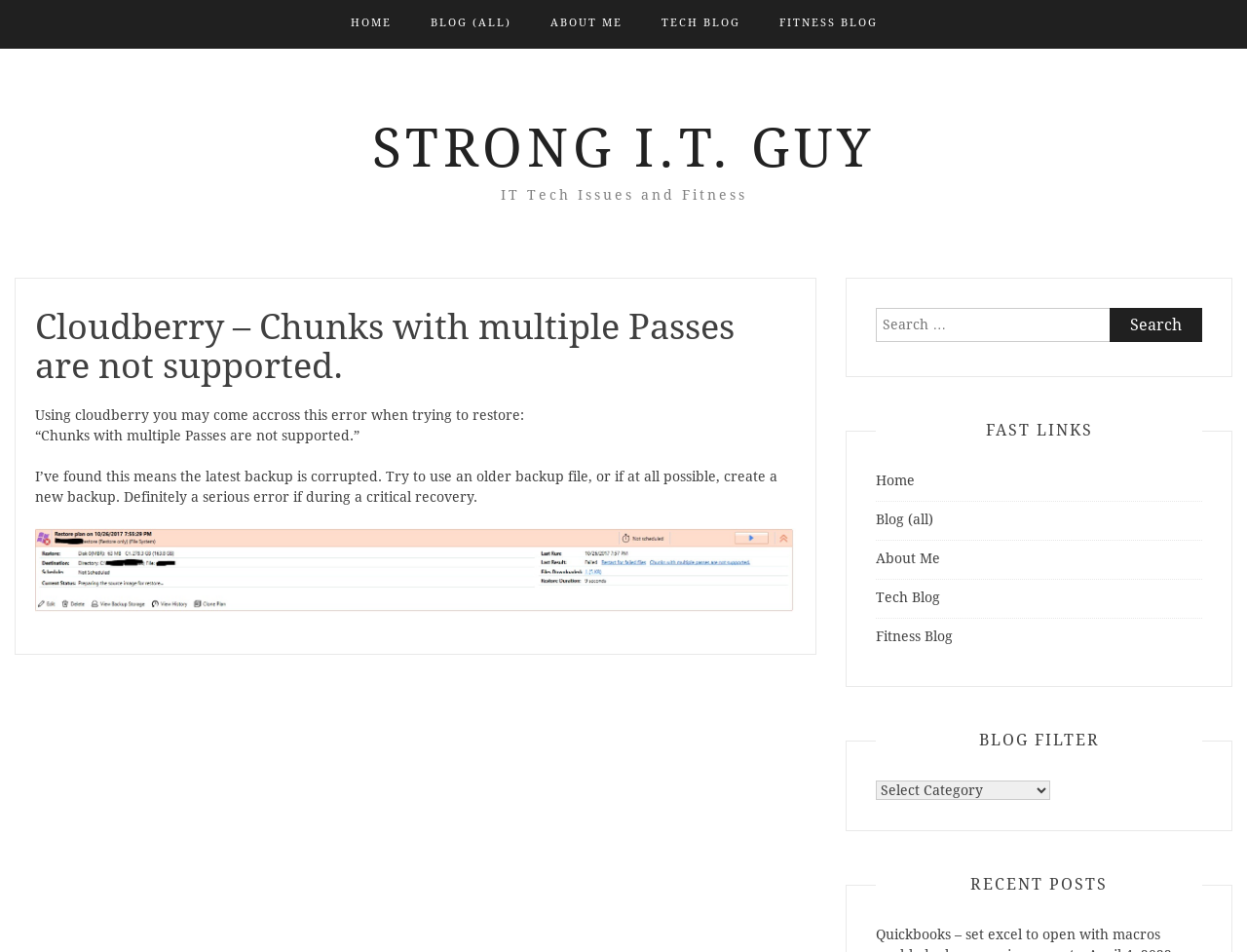Please identify the bounding box coordinates of the element that needs to be clicked to perform the following instruction: "go to home page".

[0.281, 0.0, 0.314, 0.049]